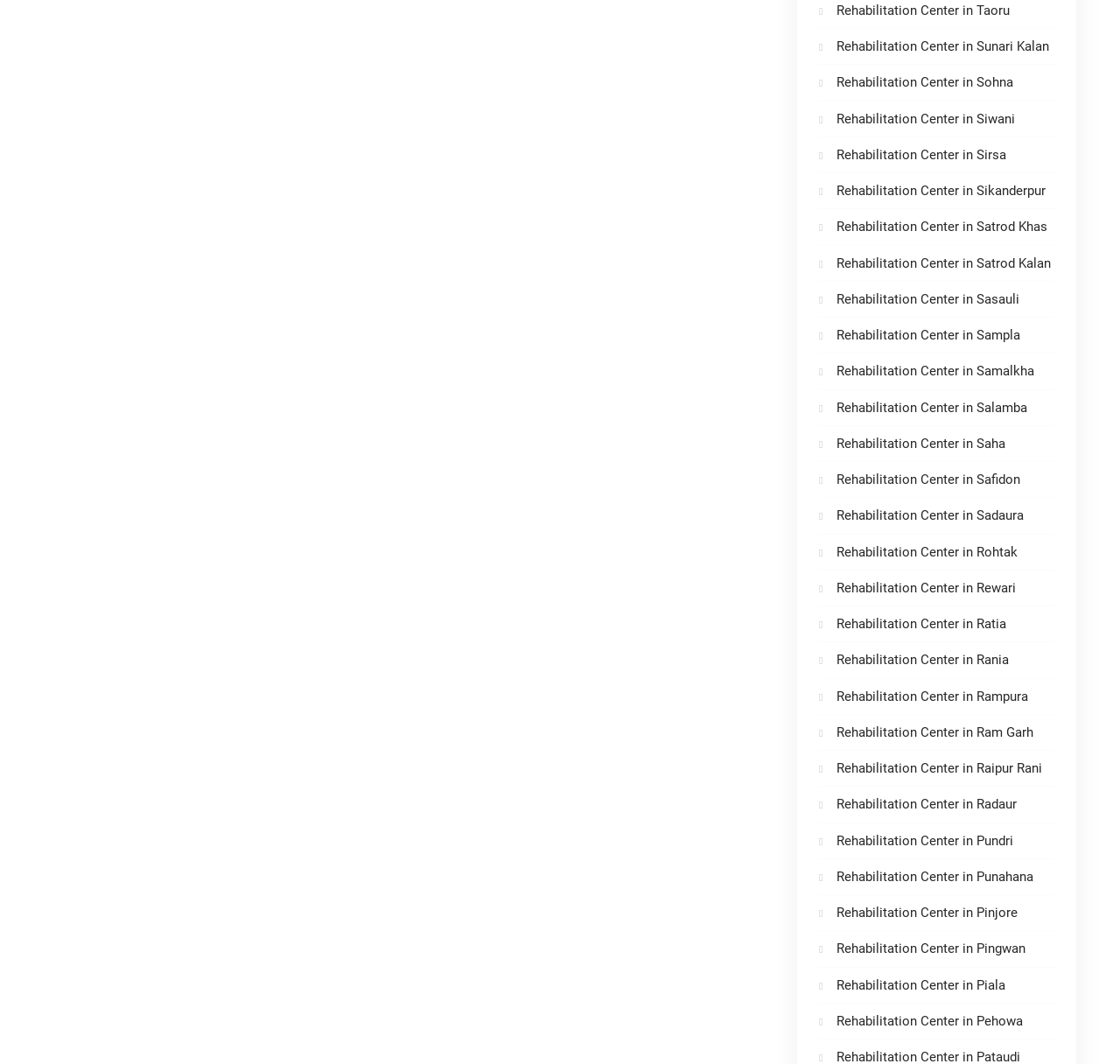Using the provided element description, identify the bounding box coordinates as (top-left x, top-left y, bottom-right x, bottom-right y). Ensure all values are between 0 and 1. Description: twitter

None